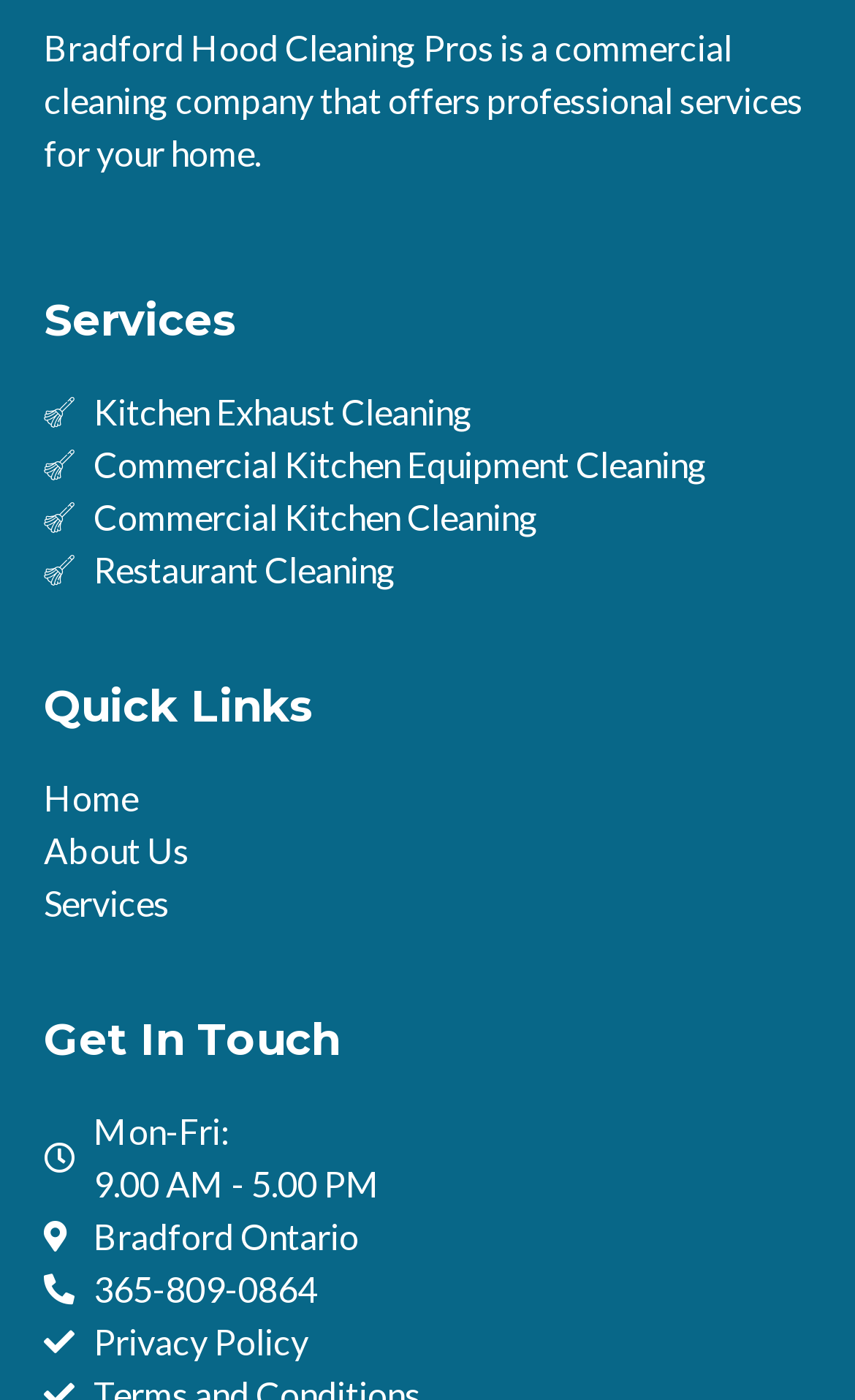Based on the element description, predict the bounding box coordinates (top-left x, top-left y, bottom-right x, bottom-right y) for the UI element in the screenshot: Kitchen Exhaust Cleaning

[0.051, 0.276, 0.949, 0.313]